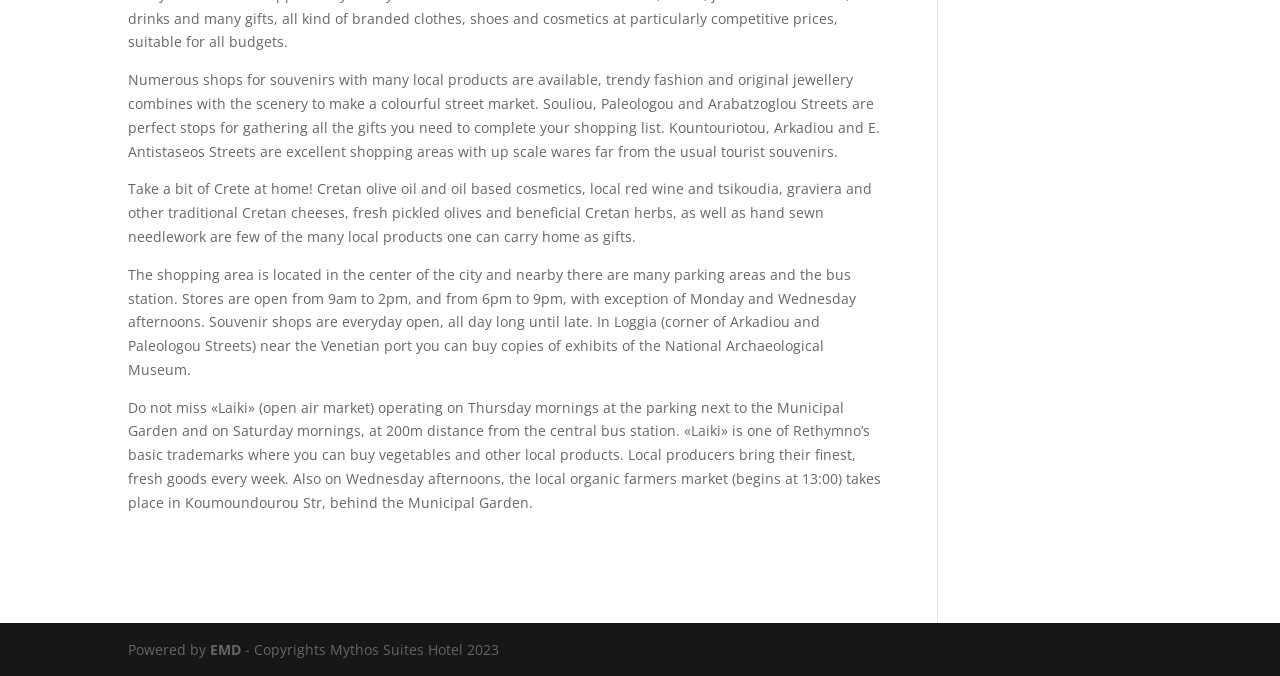Observe the image and answer the following question in detail: What is the operating schedule of the stores?

According to the text, 'Stores are open from 9am to 2pm, and from 6pm to 9pm, with exception of Monday and Wednesday afternoons.' This implies that the stores operate from 9am to 2pm and then again from 6pm to 9pm, except on Mondays and Wednesdays in the afternoon.